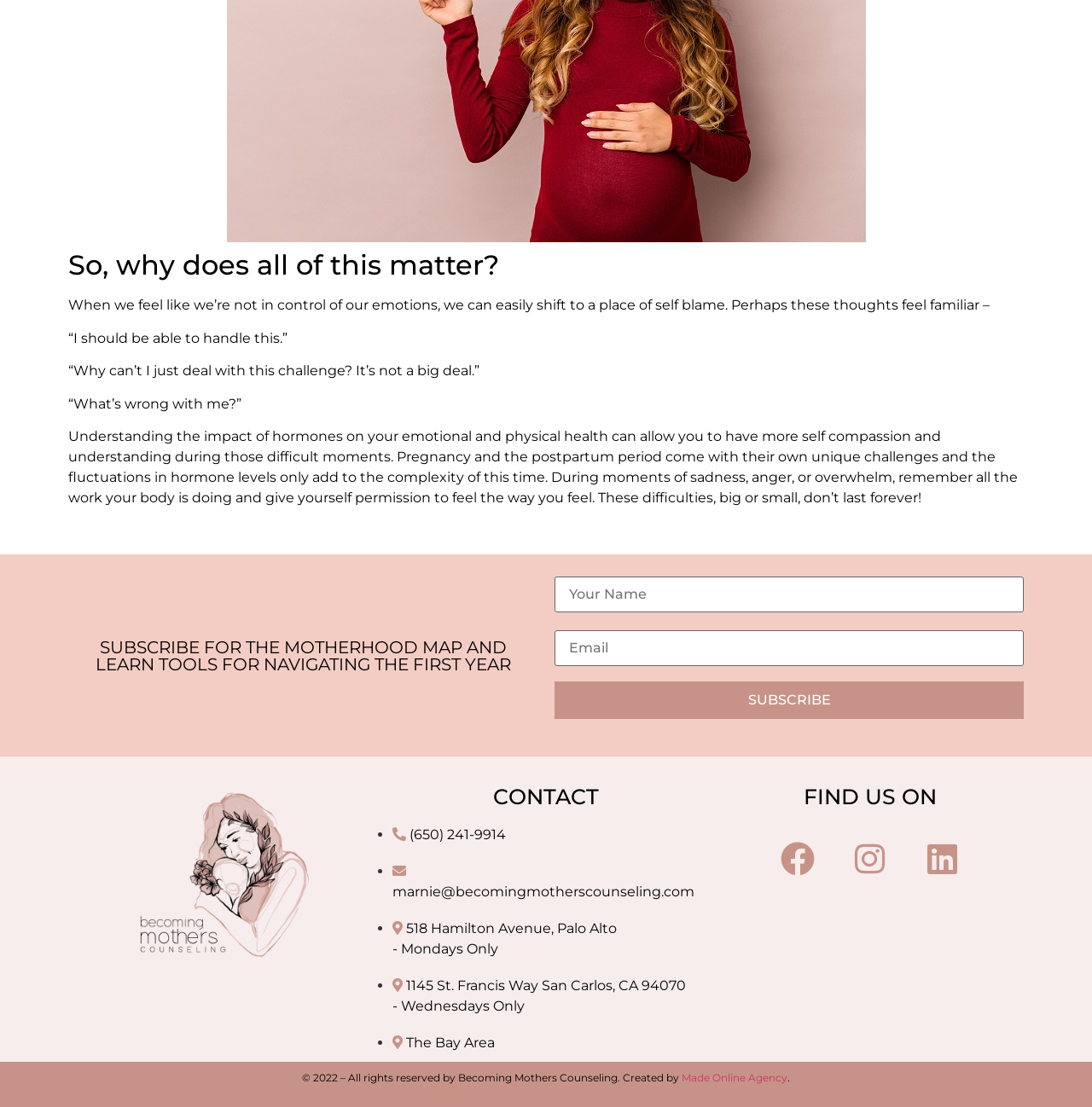Identify the bounding box coordinates for the UI element described as follows: "Instagram". Ensure the coordinates are four float numbers between 0 and 1, formatted as [left, top, right, bottom].

[0.766, 0.745, 0.828, 0.807]